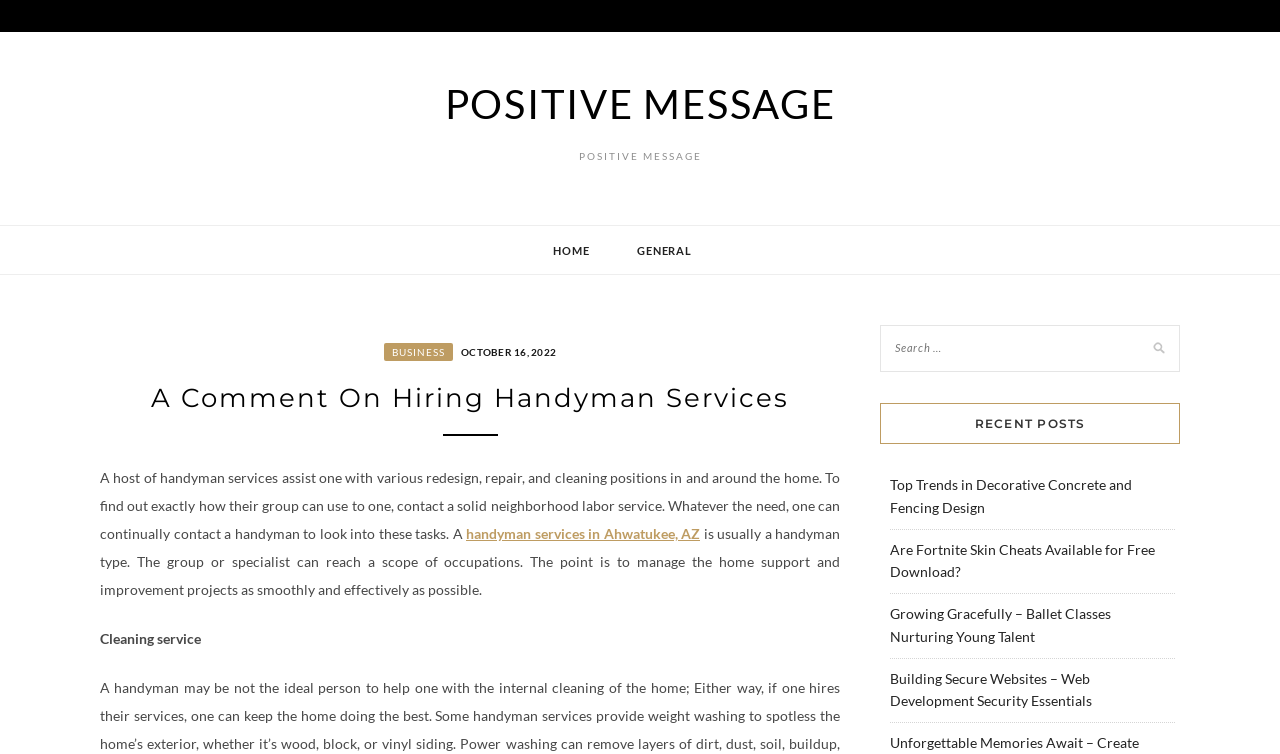Given the description of the UI element: "October 16, 2022October 17, 2022", predict the bounding box coordinates in the form of [left, top, right, bottom], with each value being a float between 0 and 1.

[0.356, 0.454, 0.434, 0.476]